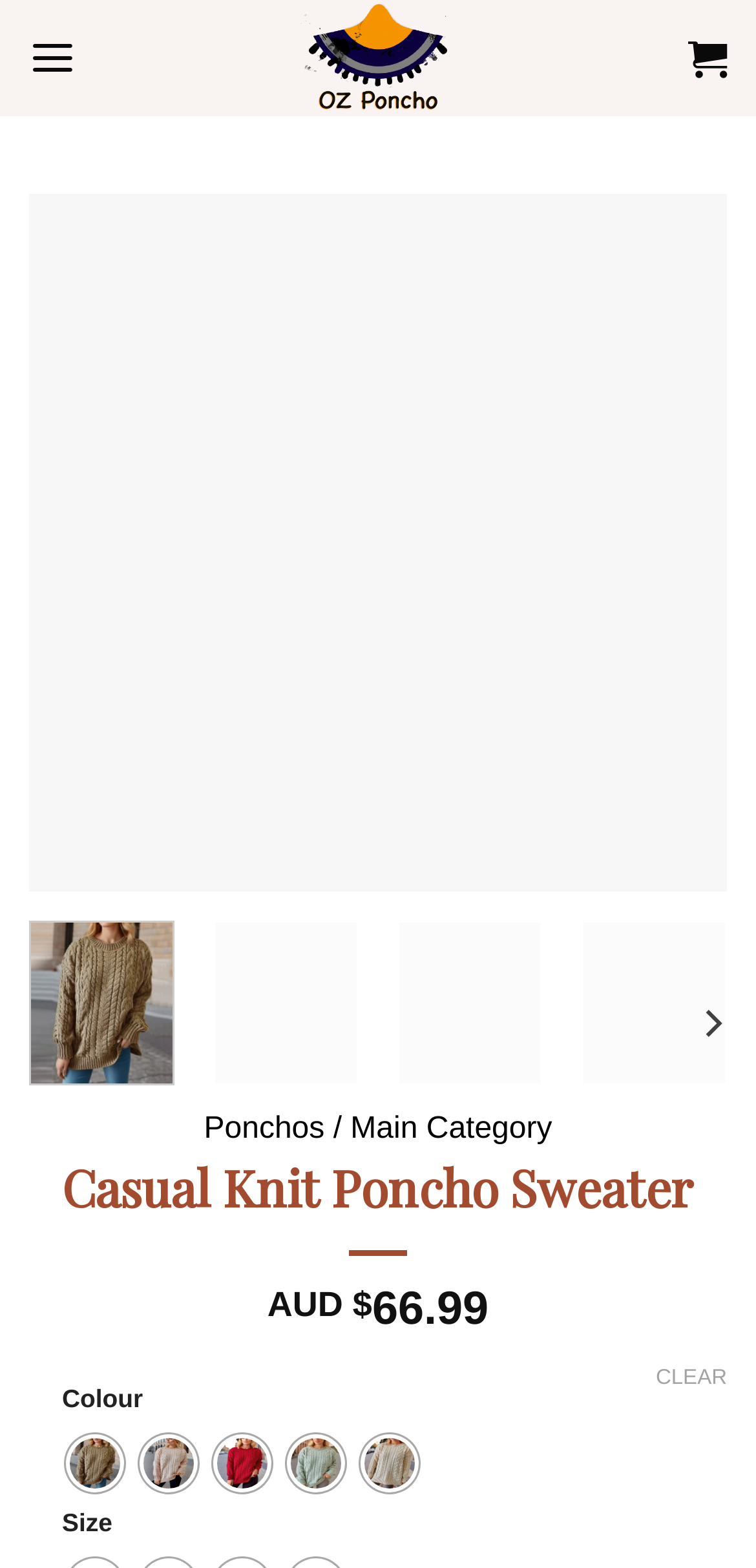Can you show the bounding box coordinates of the region to click on to complete the task described in the instruction: "Click on the OZ Poncho link"?

[0.269, 0.0, 0.731, 0.074]